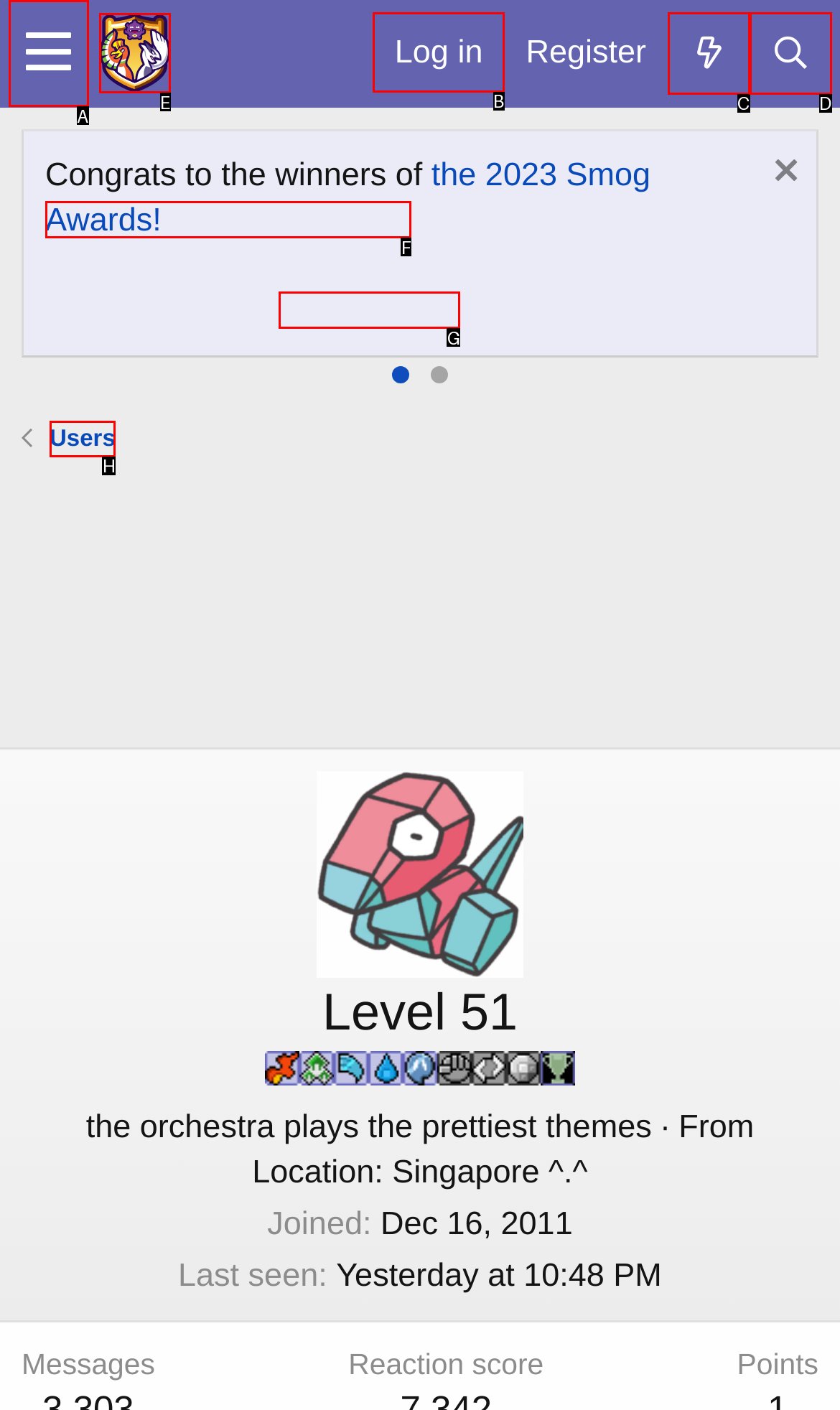Identify the HTML element that corresponds to the following description: alt="Smogon Forums" Provide the letter of the best matching option.

E